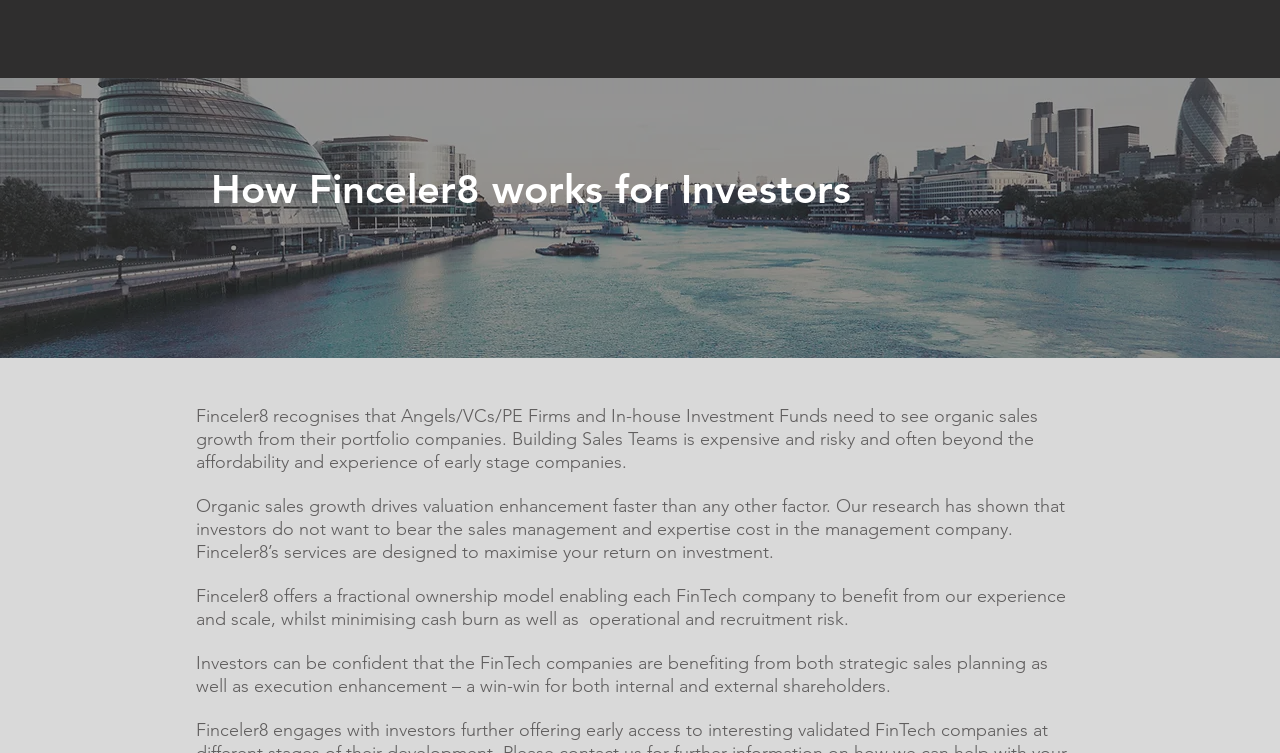Pinpoint the bounding box coordinates of the area that must be clicked to complete this instruction: "Click on the Finceler8 logo".

[0.134, 0.031, 0.298, 0.072]